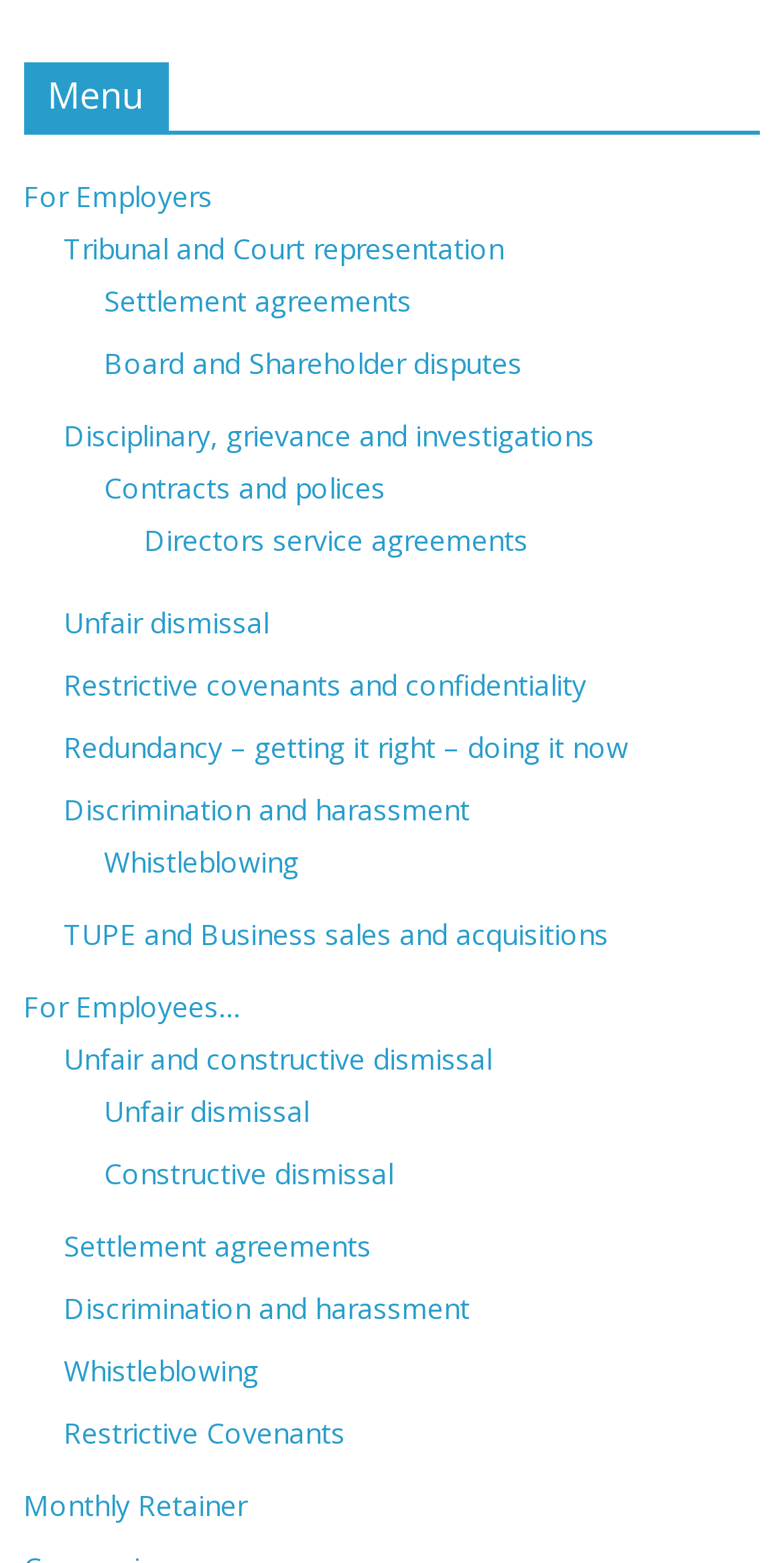What is the topic of the link at coordinates [0.133, 0.539, 0.381, 0.563]?
Provide a one-word or short-phrase answer based on the image.

Whistleblowing